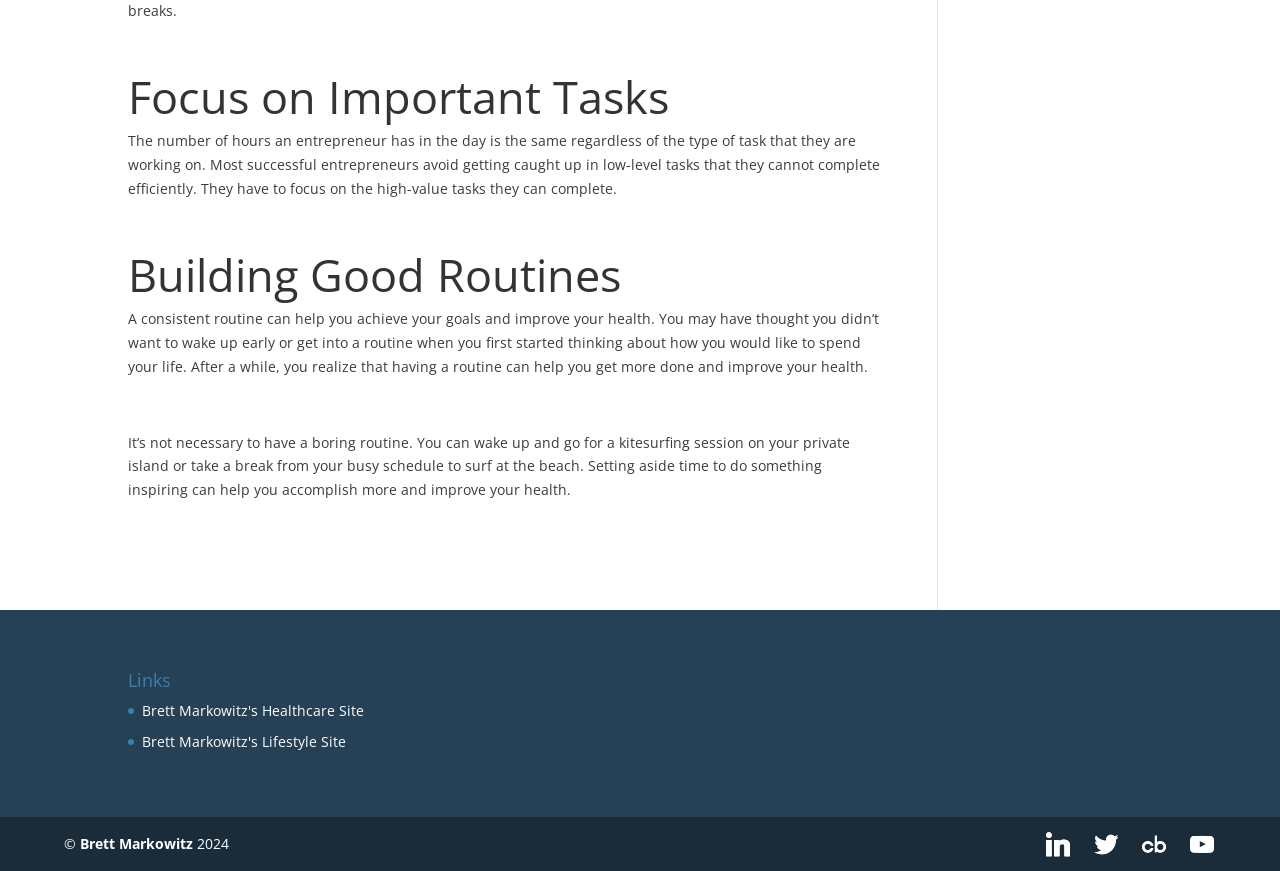What is the author's name?
Can you give a detailed and elaborate answer to the question?

The footer of the webpage has the author's name 'Brett Markowitz'.